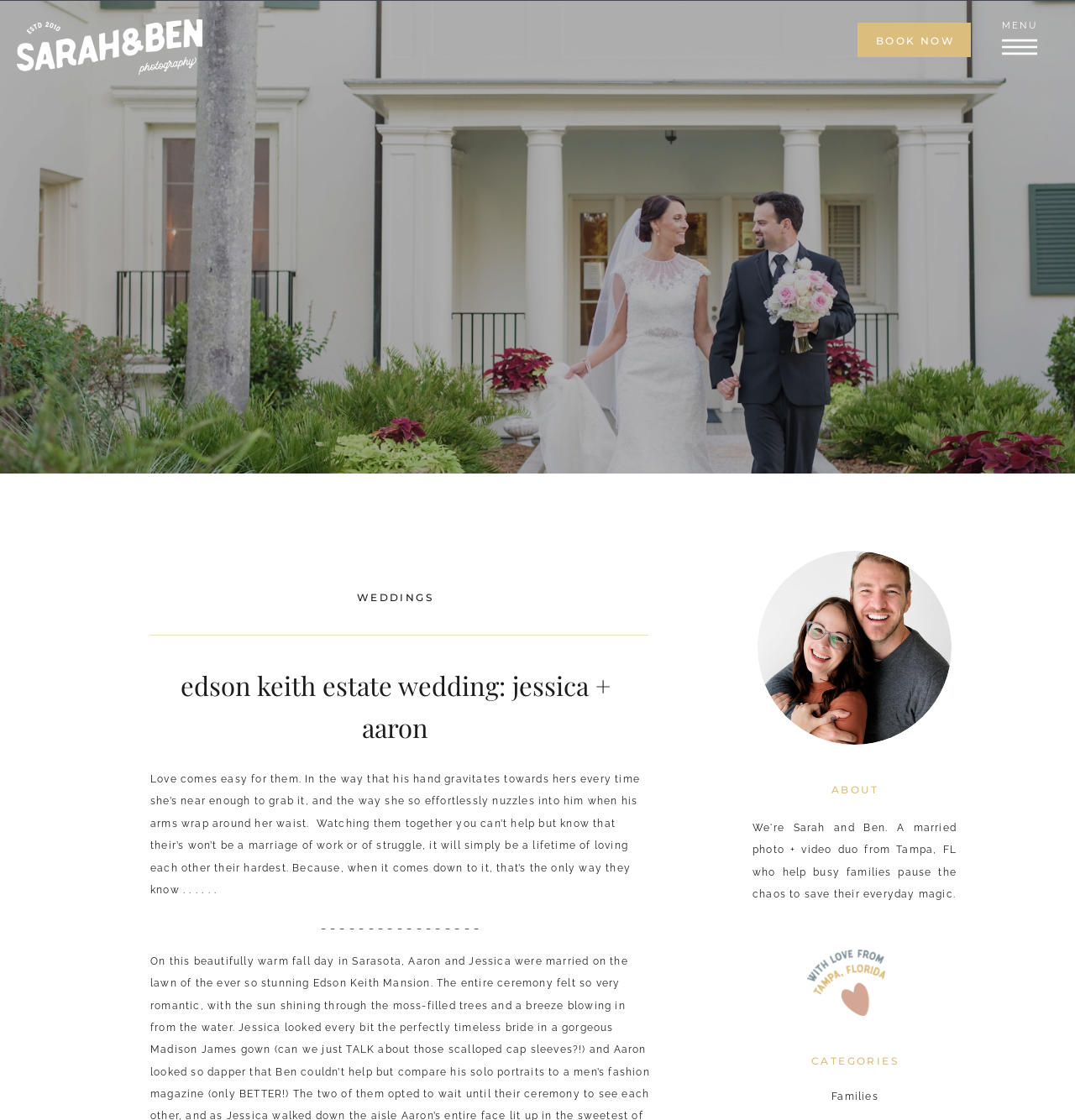Describe all the significant parts and information present on the webpage.

This webpage appears to be a wedding photography website, specifically showcasing the wedding of Jessica and Aaron at Edson Keith Estate. 

At the top right corner, there are three links, with the first one being a small icon, and the second one having the text "MENU" next to an image. The third link has the text "BOOK NOW". 

On the left side, there are two headings, "ABOUT" and "CATEGORIES", with a link "Families" below the latter. 

In the center of the page, there is a large heading that reads "edson keith estate wedding: jessica + aaron", with a smaller heading "WEDDINGS" above it. Below the "WEDDINGS" heading, there is a link with the same text. 

The main content of the page is a romantic passage describing the love between Jessica and Aaron, with three paragraphs of text. The first paragraph starts with "Love comes easy for them...", the second is a single non-breaking space, and the third paragraph begins with "Watching them together...". Below these paragraphs, there is a line of underscores.